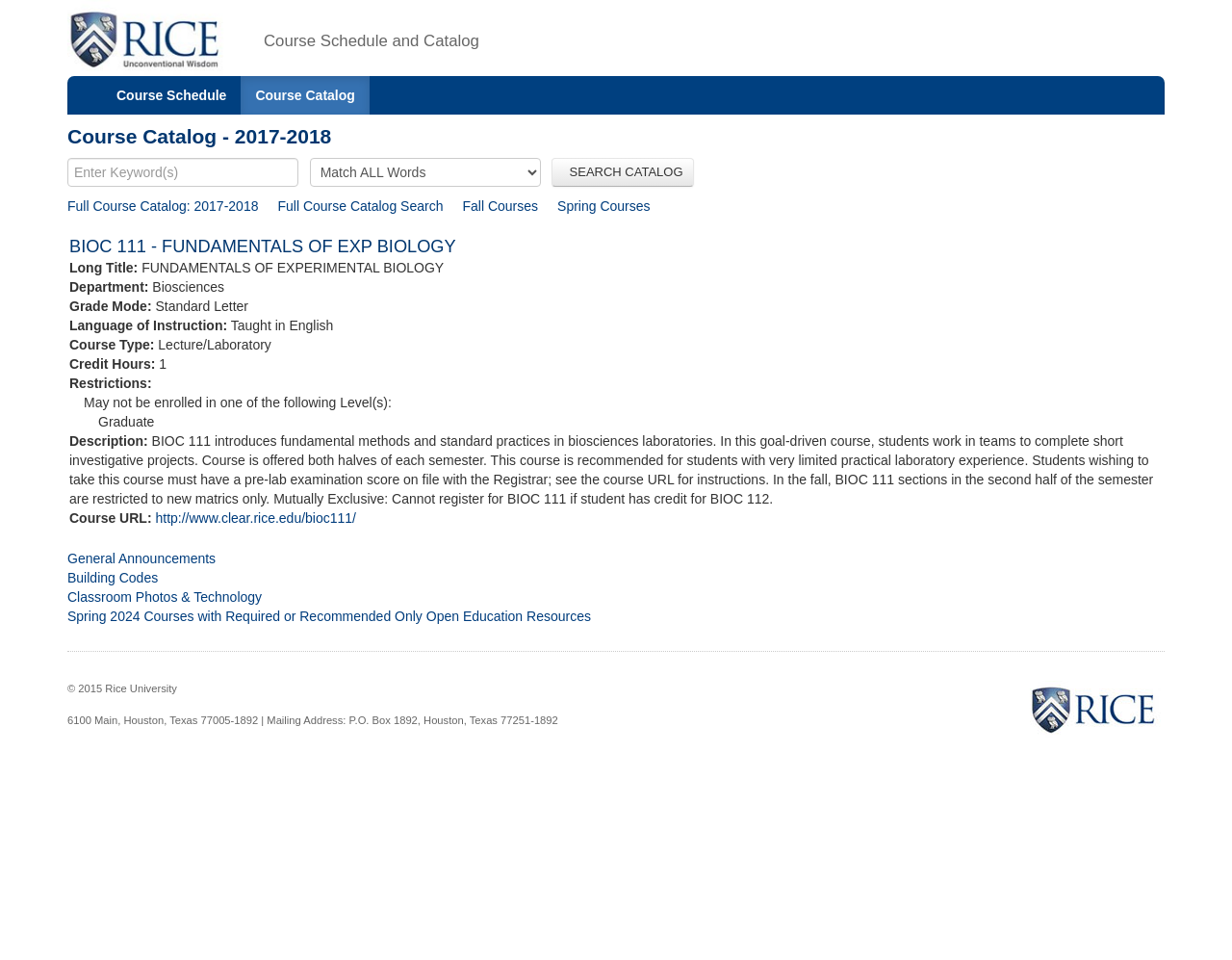What is the language of instruction for BIOC 111?
From the screenshot, provide a brief answer in one word or phrase.

English